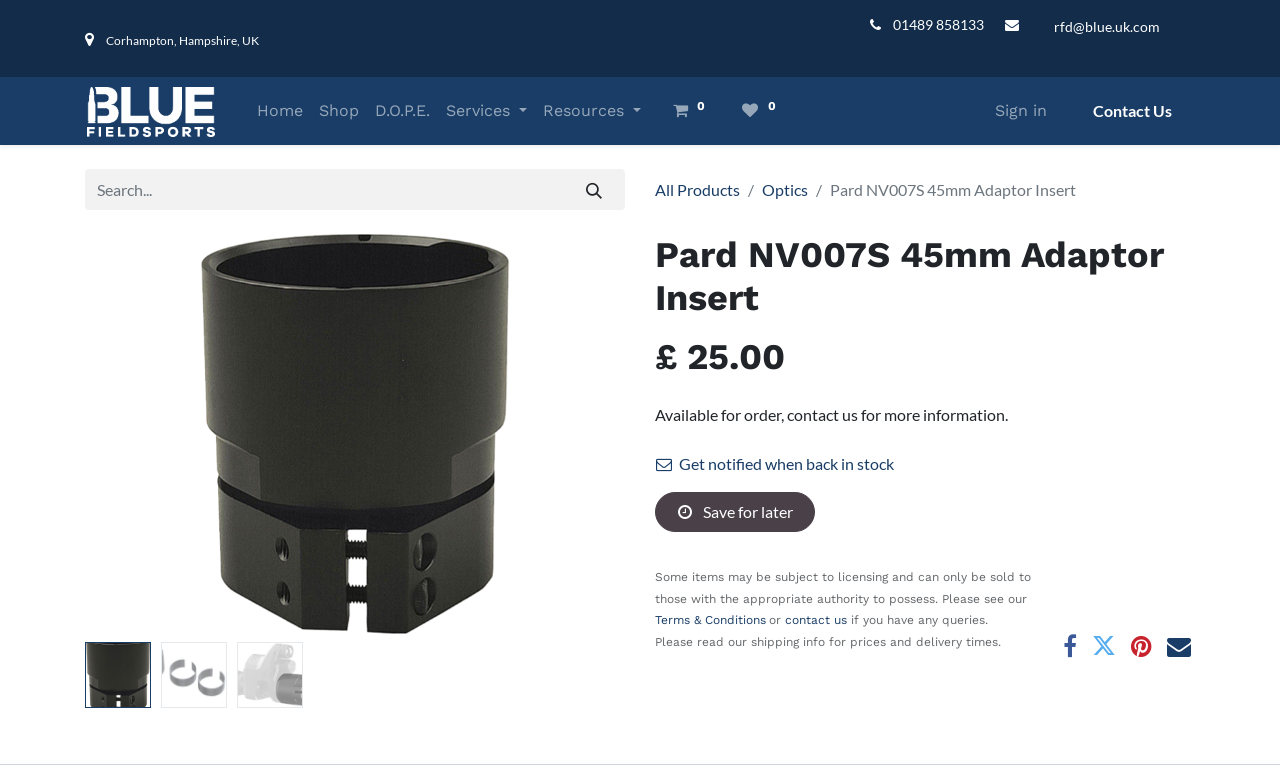Please determine and provide the text content of the webpage's heading.

Pard NV007S 45mm Adaptor Insert